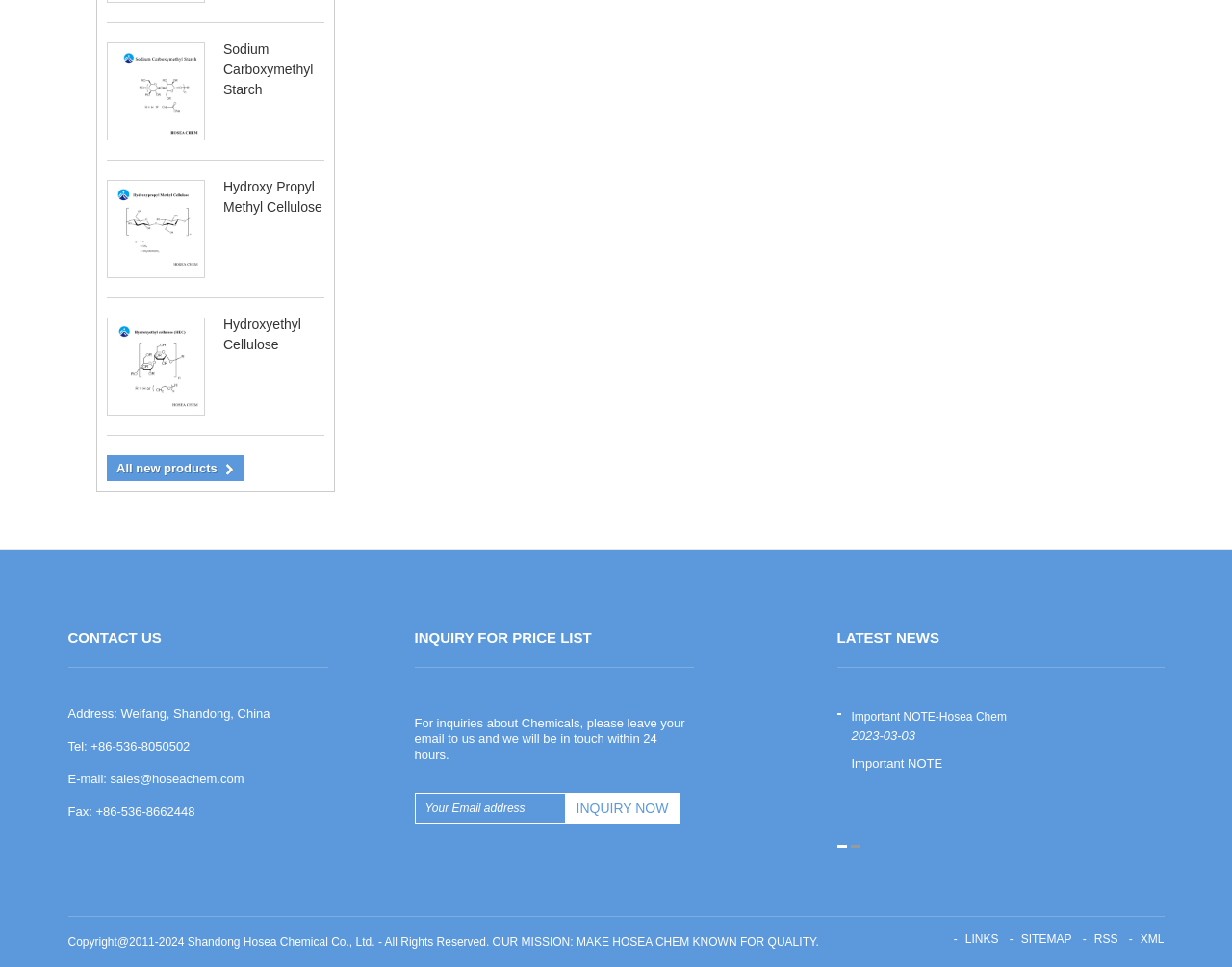Pinpoint the bounding box coordinates of the clickable area necessary to execute the following instruction: "Contact us". The coordinates should be given as four float numbers between 0 and 1, namely [left, top, right, bottom].

[0.055, 0.648, 0.266, 0.69]